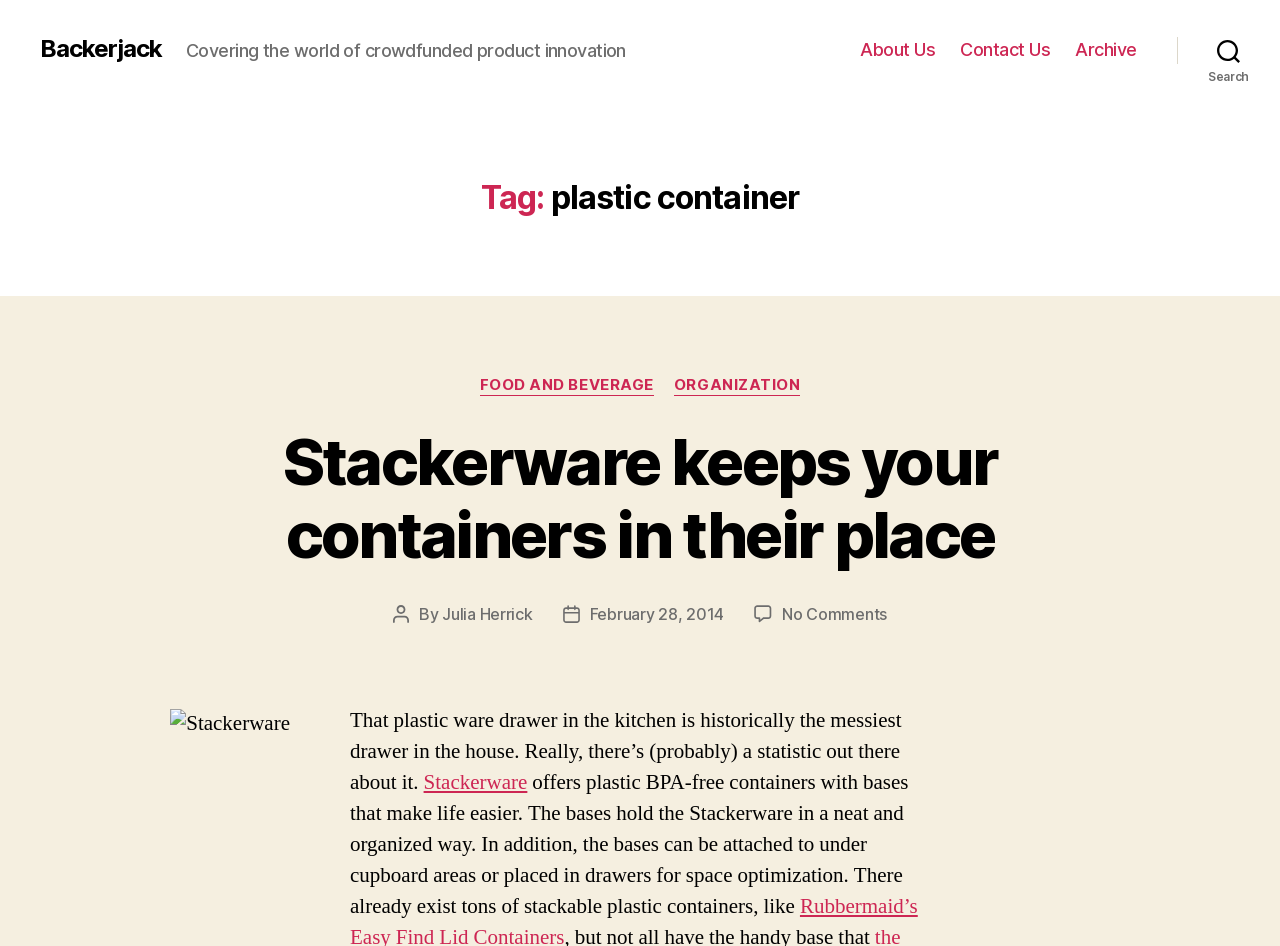Determine the bounding box coordinates of the UI element described by: "Stackerware".

[0.331, 0.813, 0.412, 0.841]